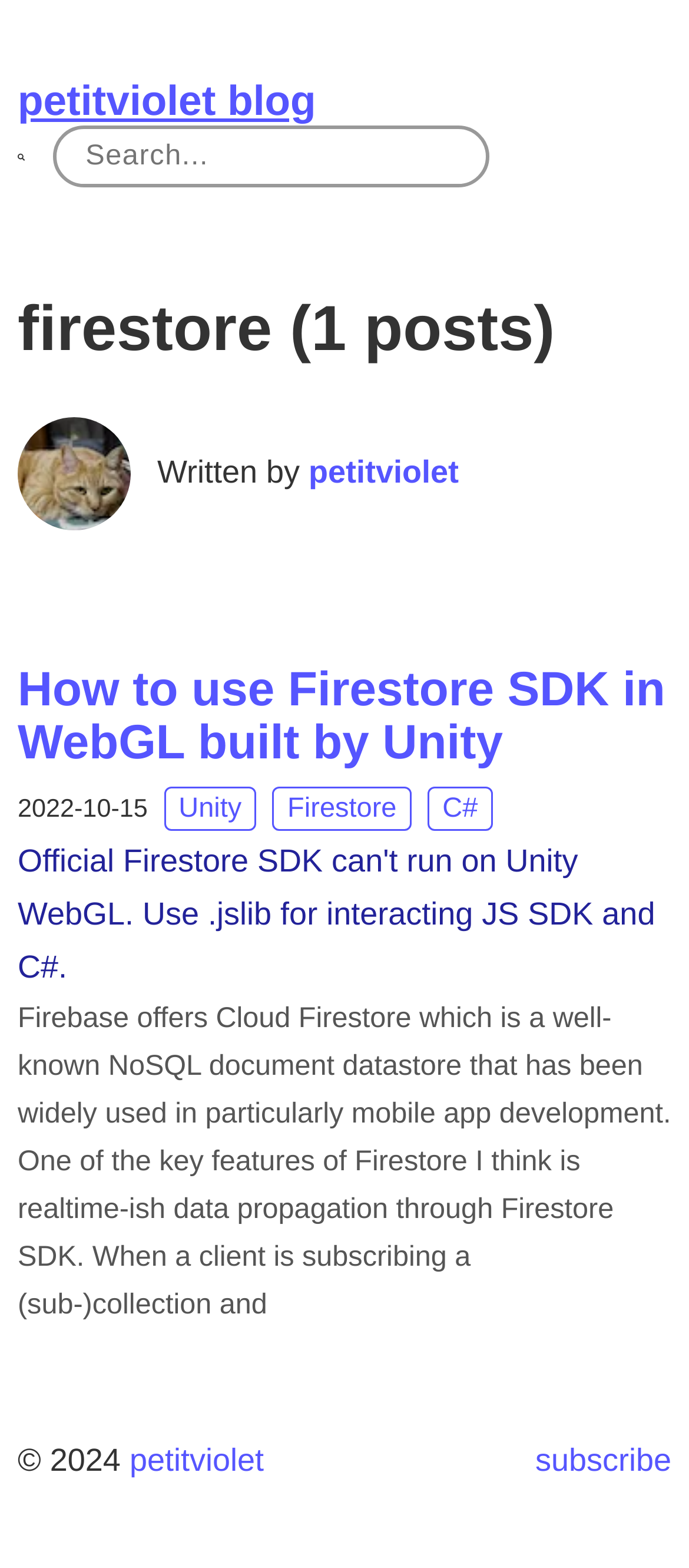Respond to the question with just a single word or phrase: 
What is the copyright year of the website?

2024